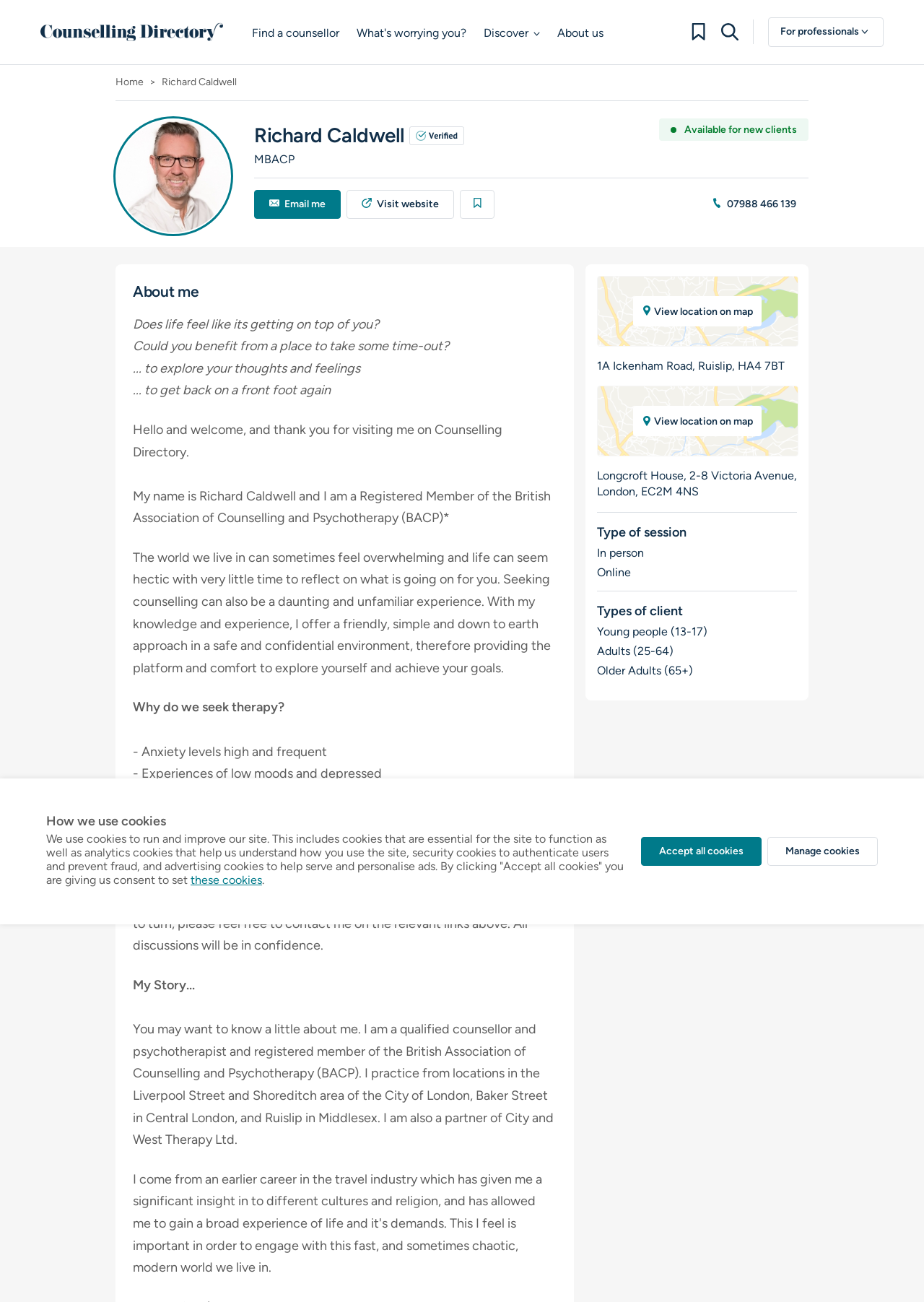Please determine the bounding box coordinates of the section I need to click to accomplish this instruction: "Click on the 'View location on map Image' link".

[0.647, 0.212, 0.863, 0.265]